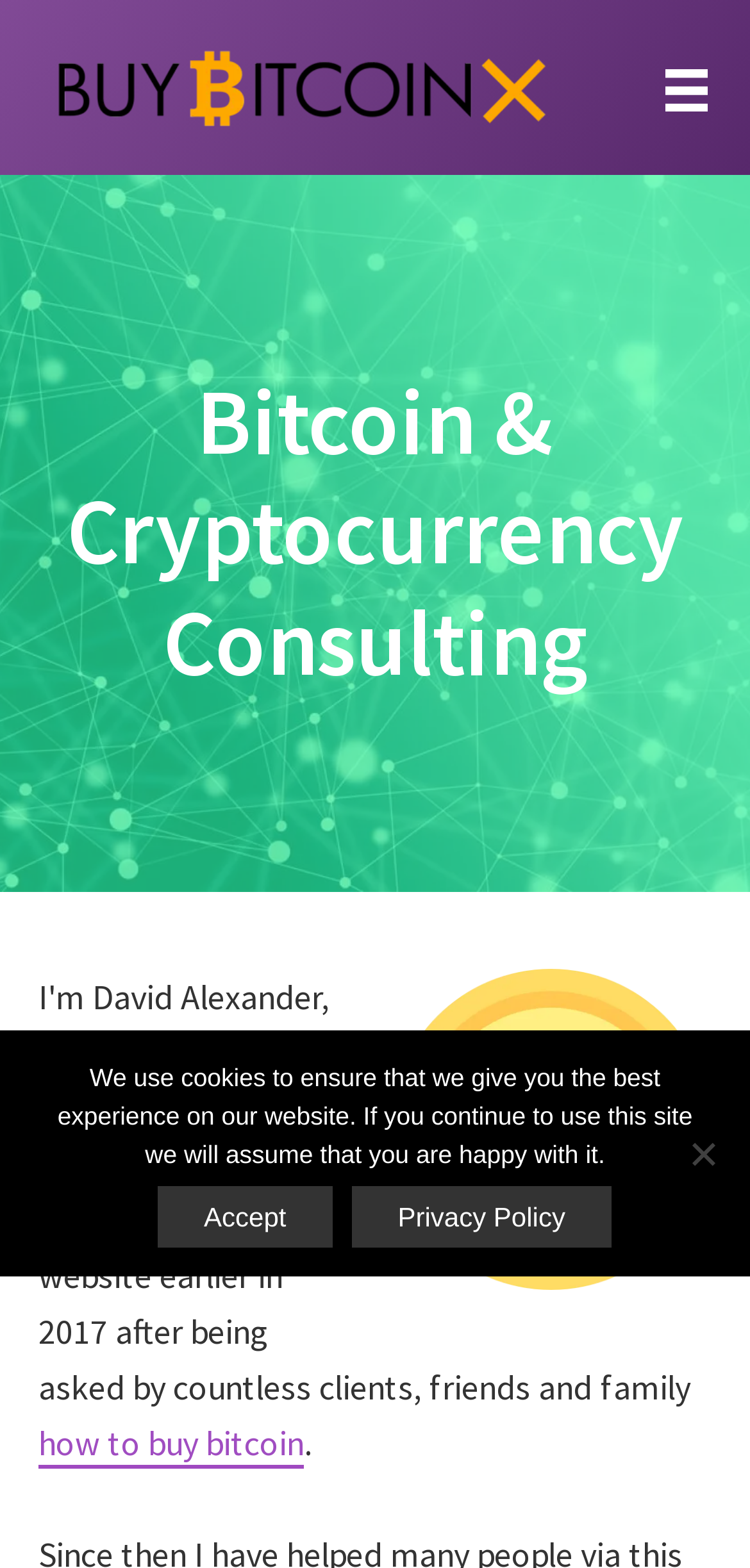What is the purpose of this website?
Refer to the image and respond with a one-word or short-phrase answer.

Cryptocurrency consulting